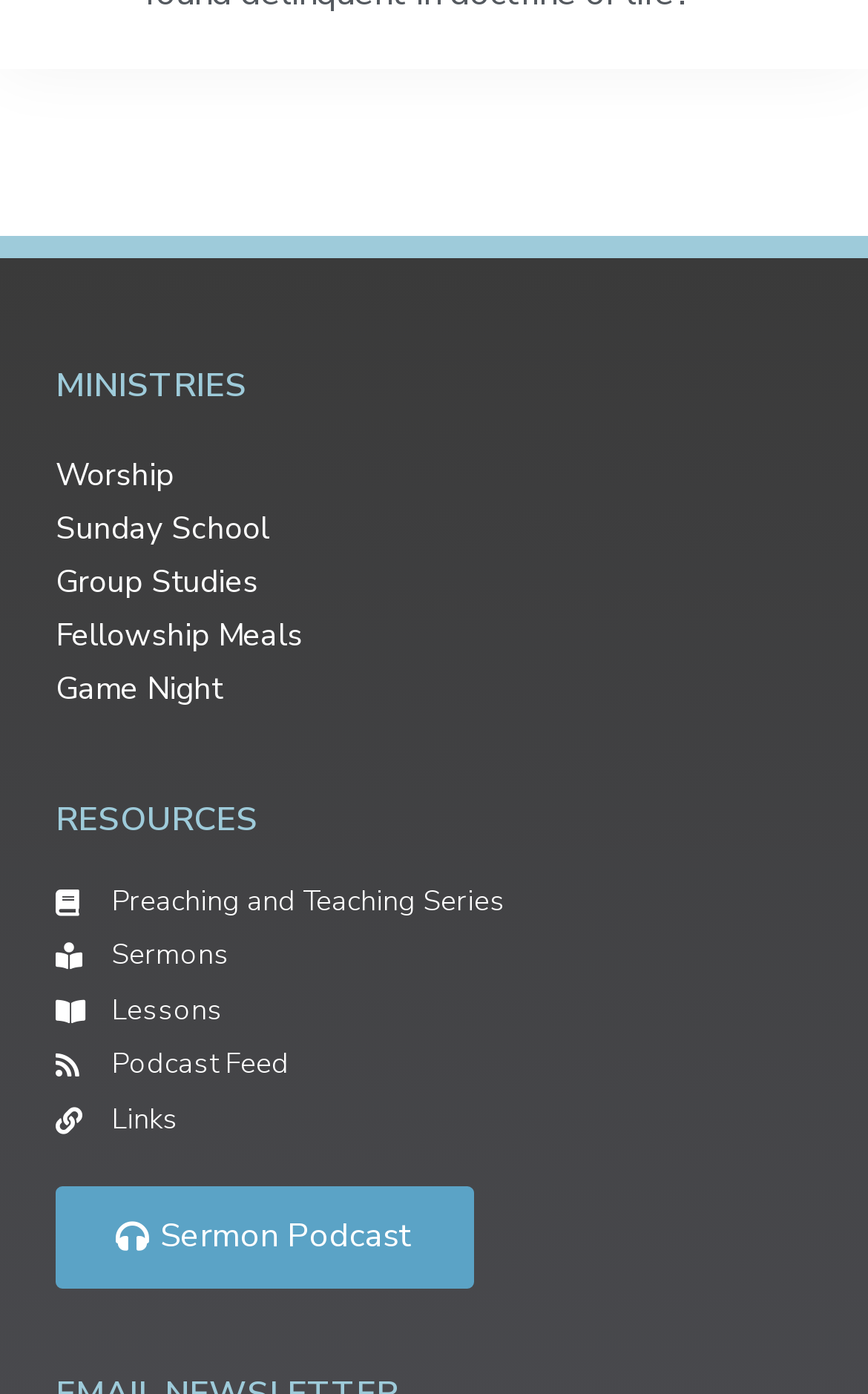Identify the bounding box of the UI component described as: "Podcast Feed".

[0.064, 0.749, 0.936, 0.781]